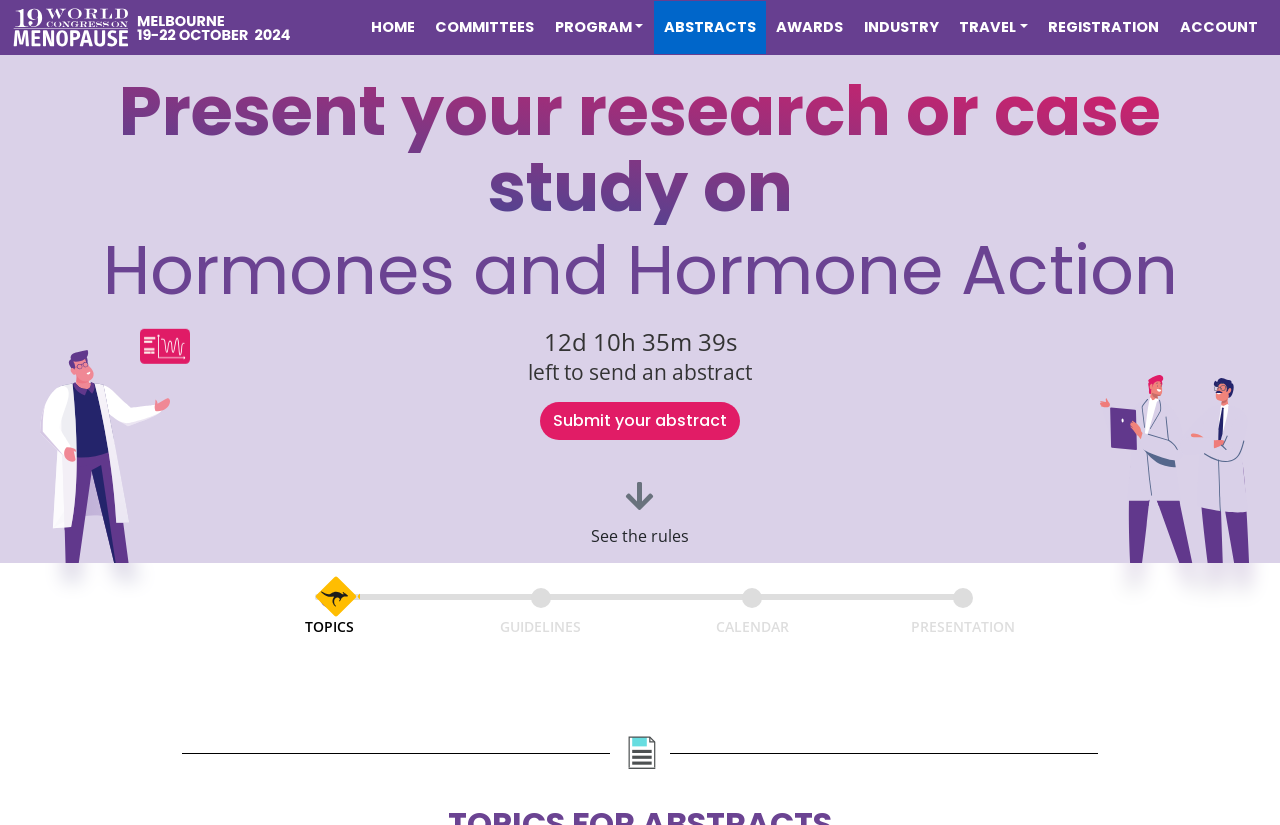Use a single word or phrase to answer the question:
How can I submit my abstract?

Click 'Submit your abstract'